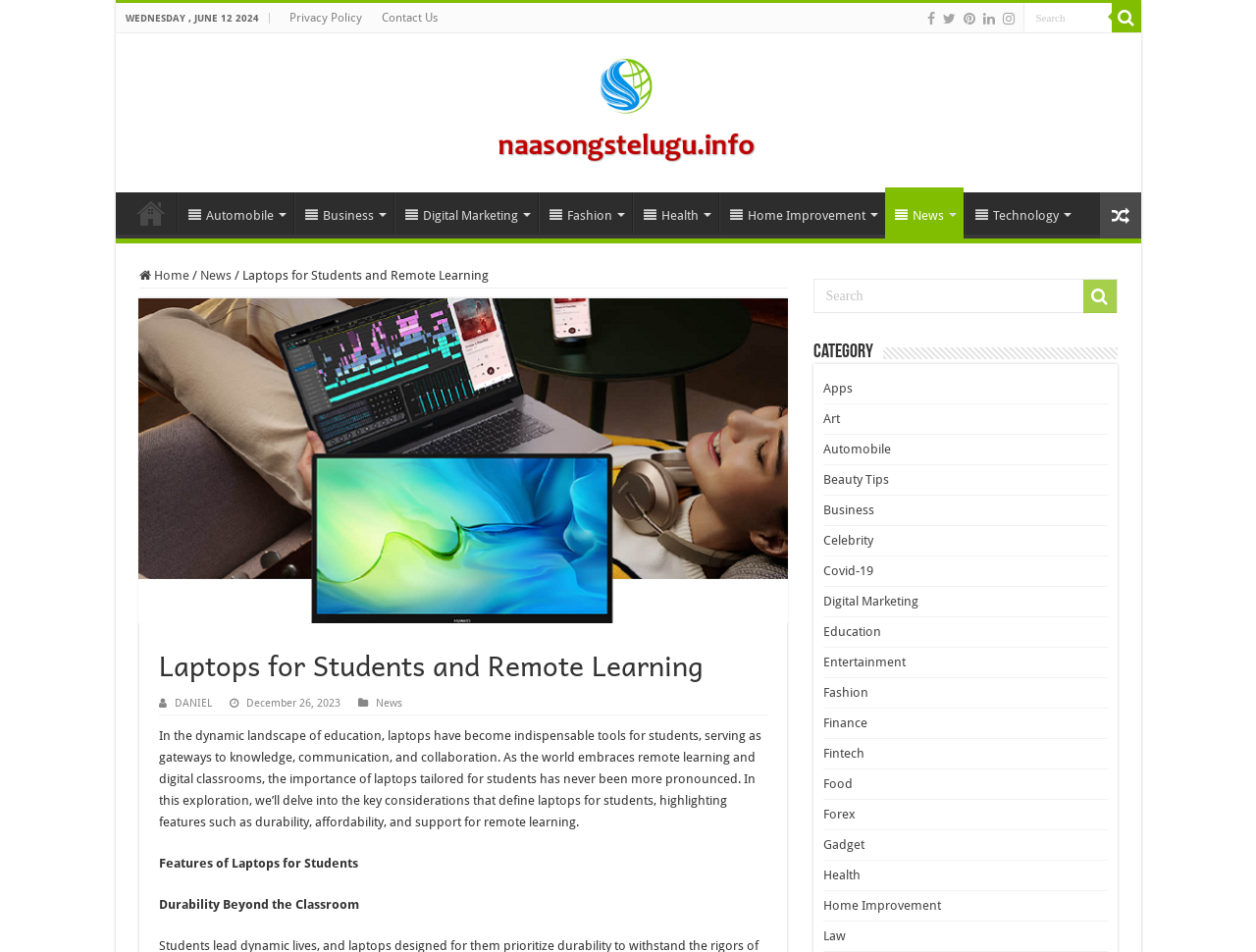Please identify the bounding box coordinates of the area that needs to be clicked to follow this instruction: "Search for something".

[0.814, 0.003, 0.885, 0.033]